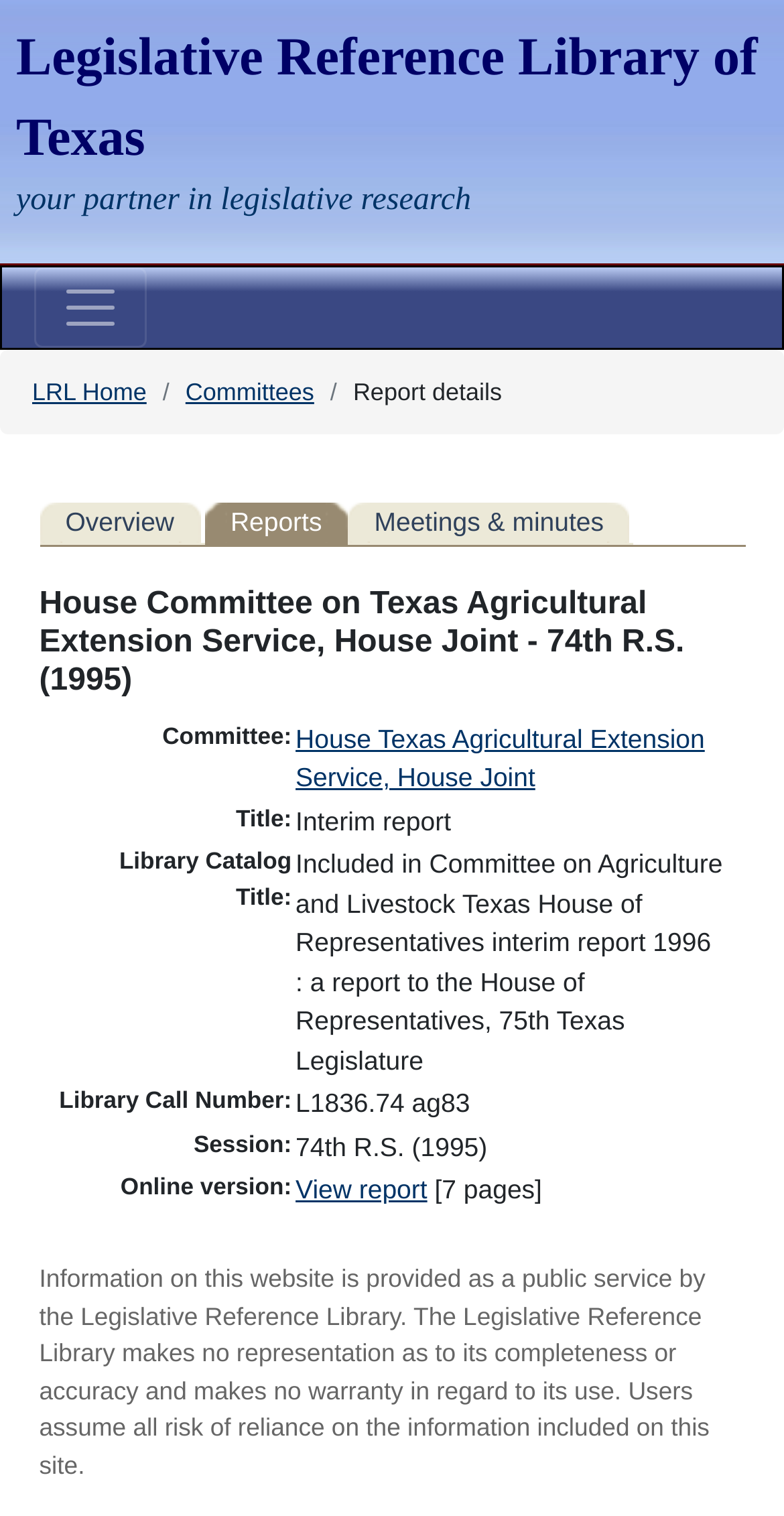Determine the primary headline of the webpage.

House Committee on Texas Agricultural Extension Service, House Joint - 74th R.S. (1995)